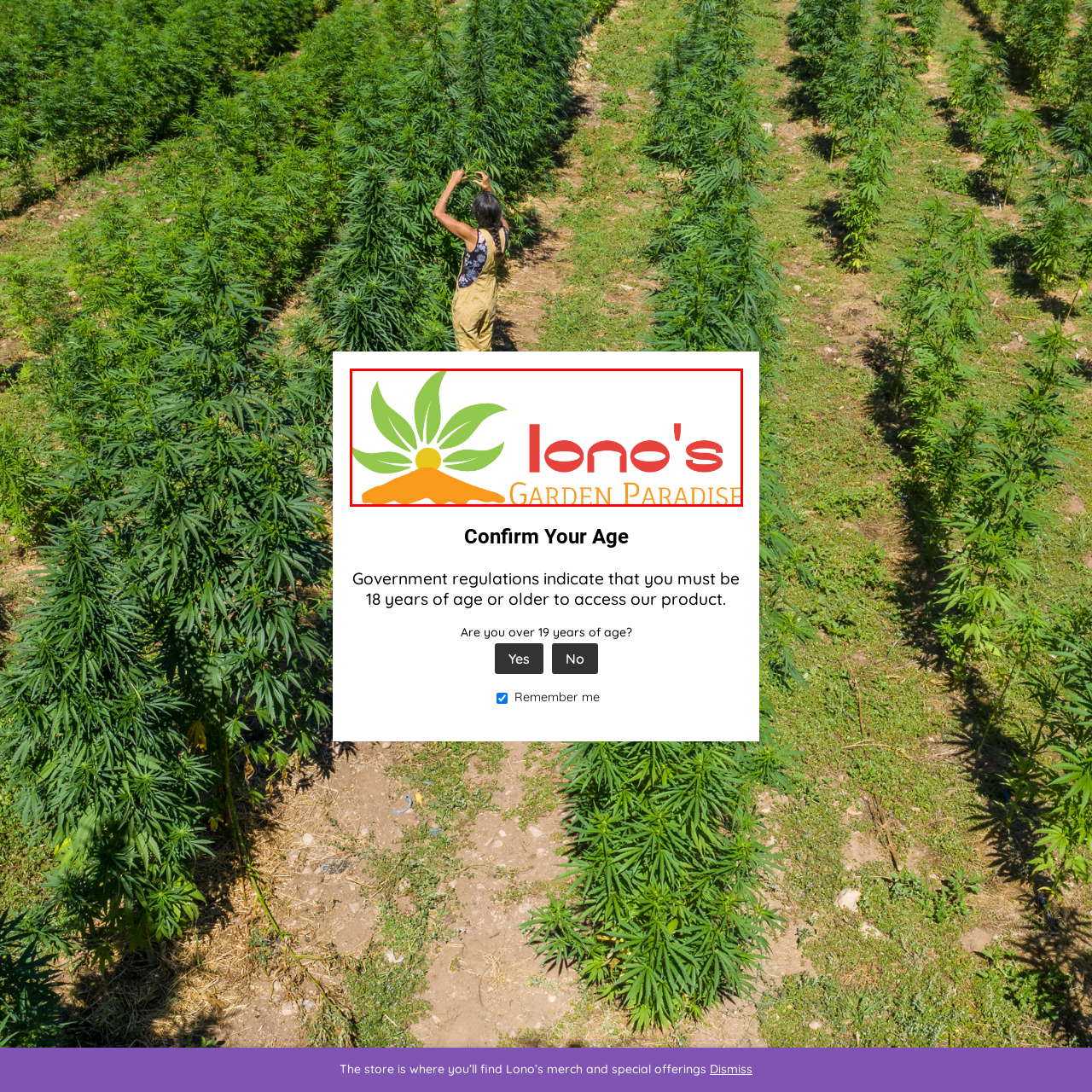Observe the image enclosed by the red rectangle, then respond to the question in one word or phrase:
What is the text color of 'Lono's'?

Red